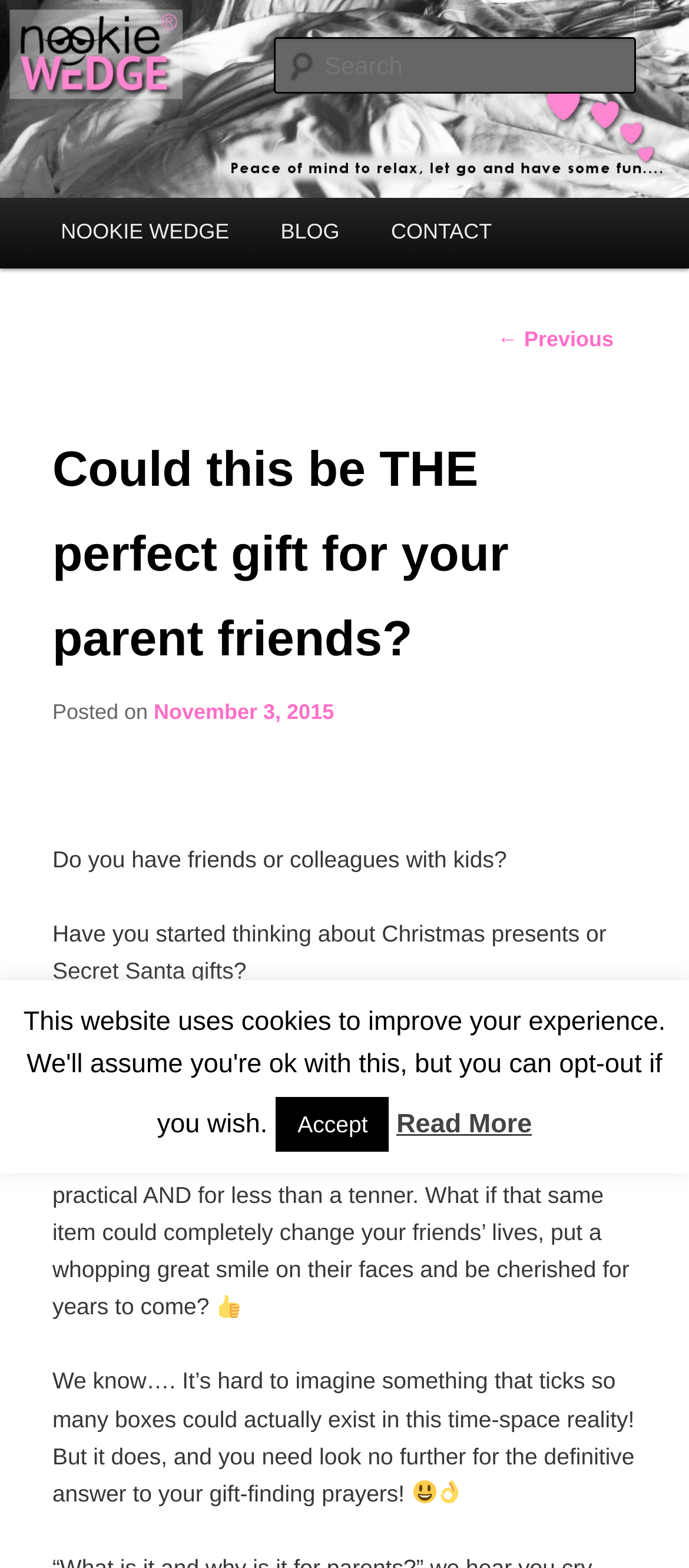Please determine the bounding box coordinates for the UI element described as: "CONTACT".

[0.53, 0.127, 0.751, 0.172]